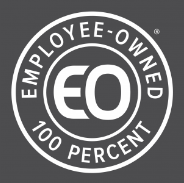Describe all the visual components present in the image.

The image showcases a circular emblem highlighting "EMPLOYEE-OWNED" prominently, with "EO" at its center and the phrase "100 PERCENT" at the bottom. The design conveys the company's commitment to employee ownership, emphasizing a collaborative and equitable workplace culture. This emblem reflects Farris Engineering's dedication to empowering its employees and fostering a strong community within the organization, showcasing its identity as a fully employee-owned company. The striking contrast of the white text against a dark background ensures that the message stands out, reinforcing the values that drive the company's operations and ethos.